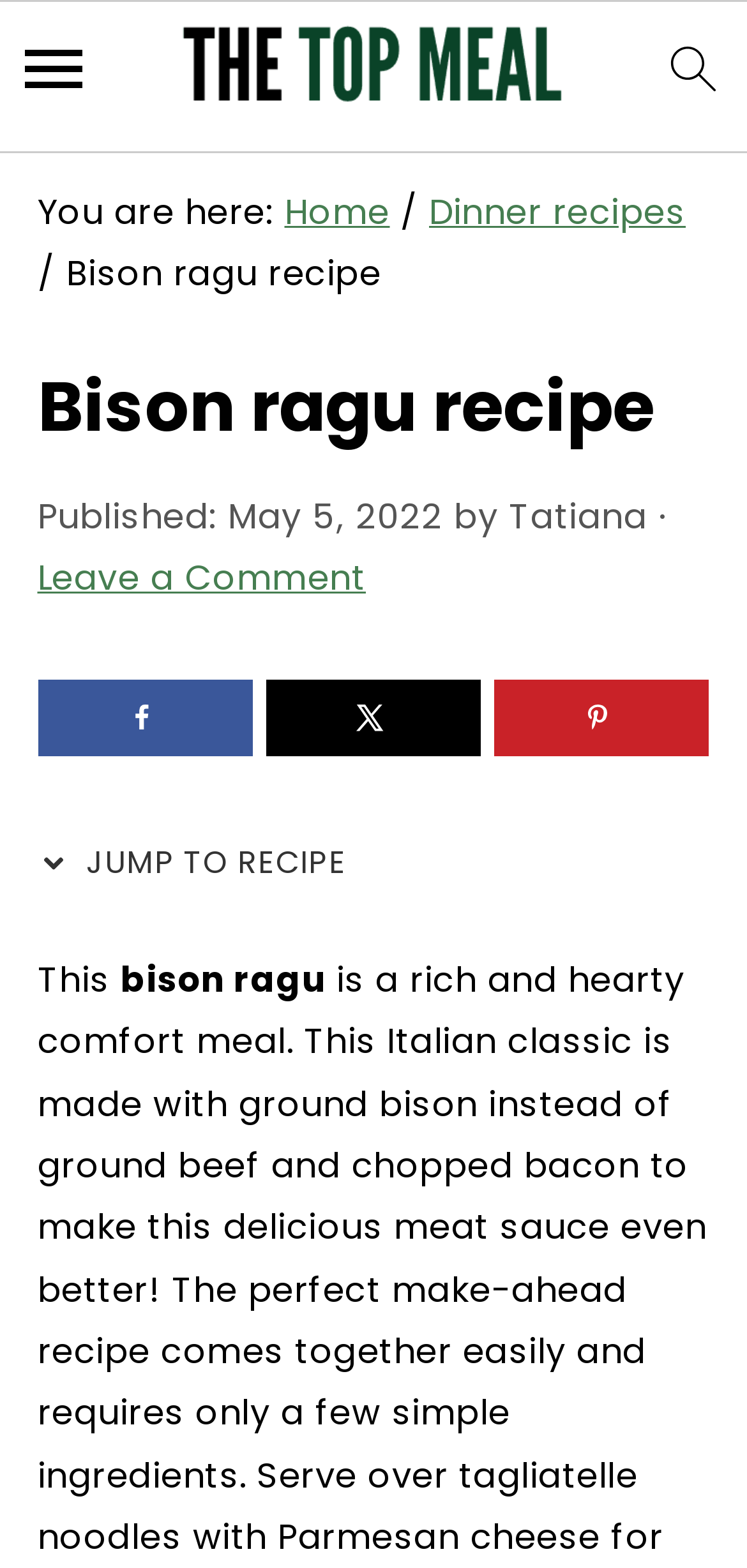Identify the bounding box of the HTML element described here: "Dinner recipes". Provide the coordinates as four float numbers between 0 and 1: [left, top, right, bottom].

[0.574, 0.12, 0.918, 0.15]